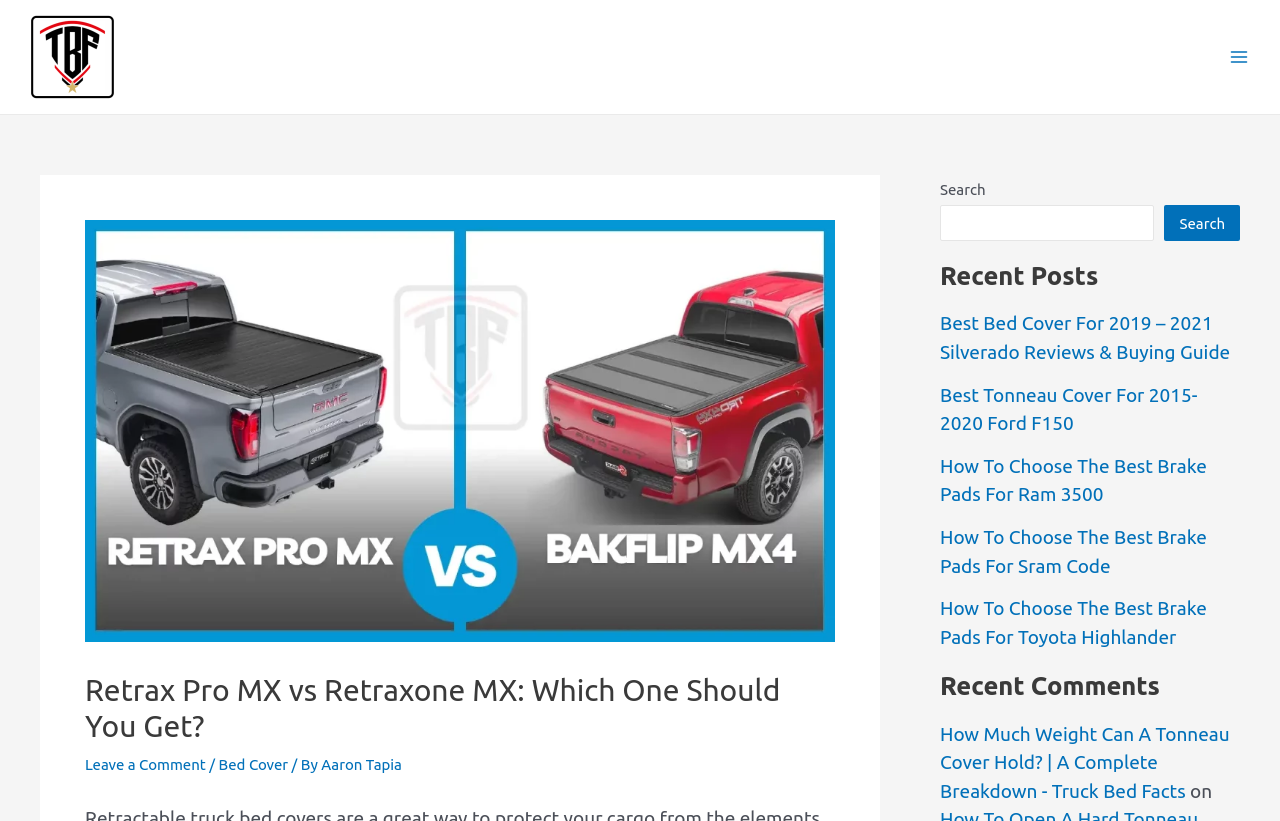What is the function of the button at the top right corner?
Refer to the screenshot and respond with a concise word or phrase.

Main Menu